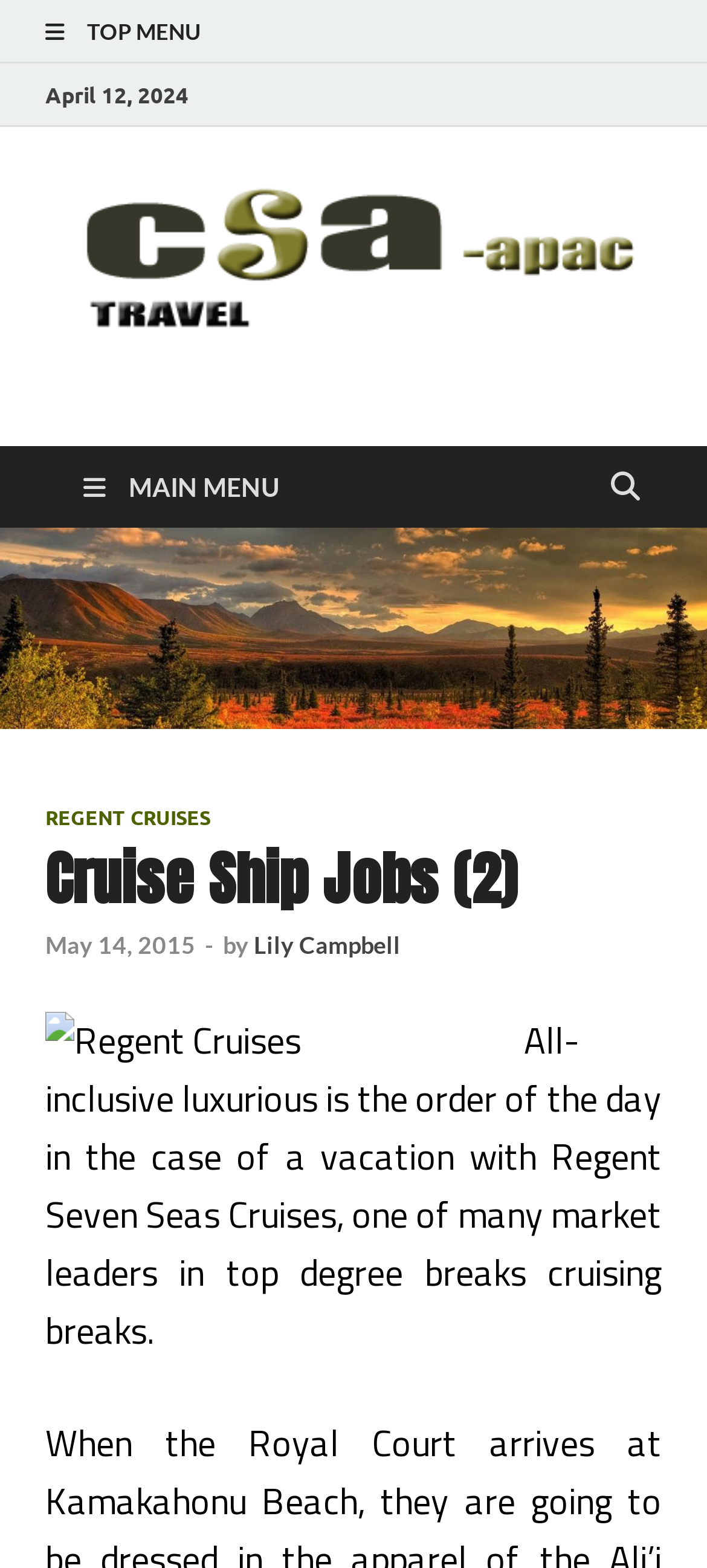Identify the webpage's primary heading and generate its text.

Cruise Ship Jobs (2)